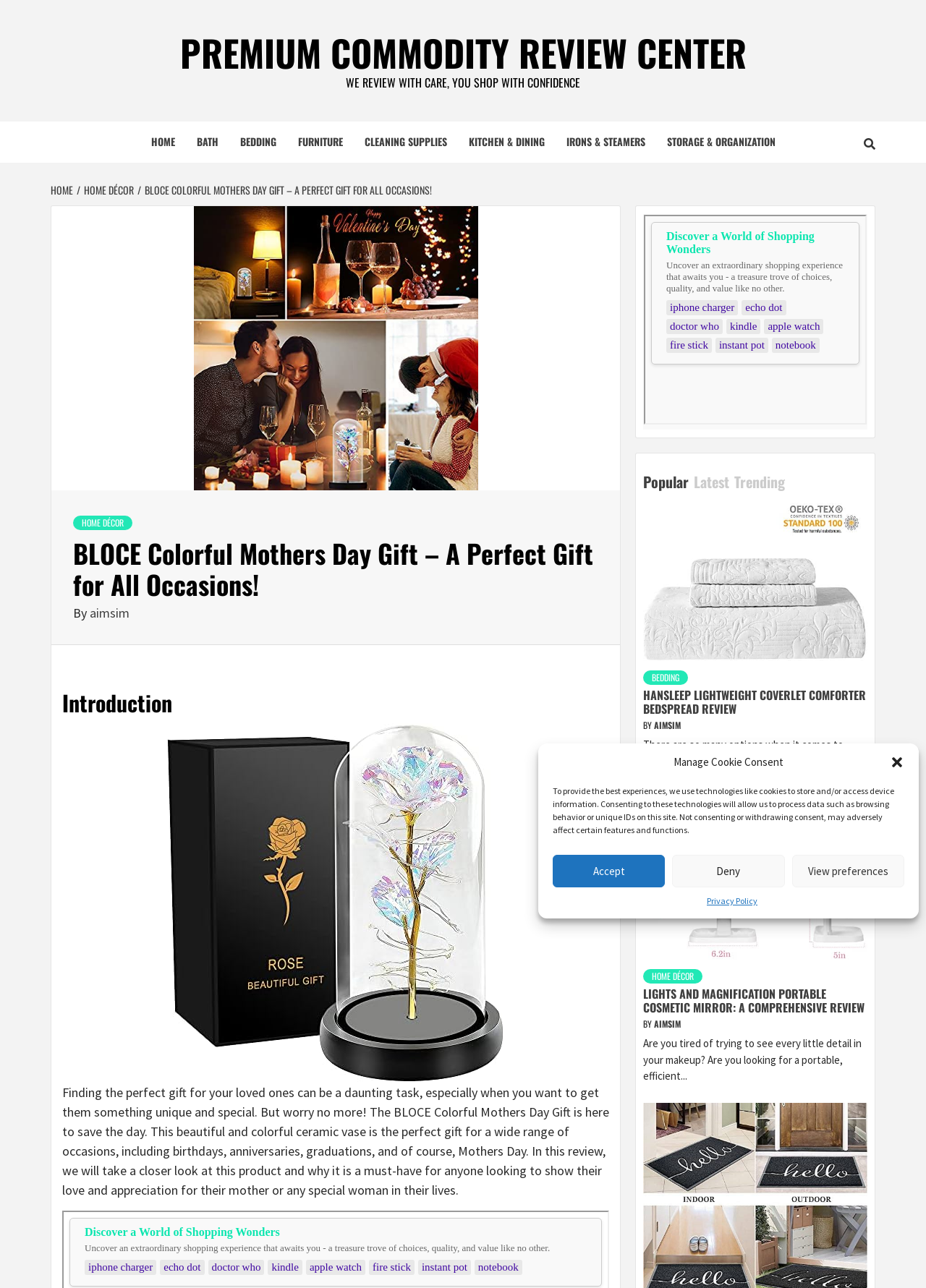Please determine the bounding box coordinates of the element to click in order to execute the following instruction: "Click on INTERVIEWS". The coordinates should be four float numbers between 0 and 1, specified as [left, top, right, bottom].

None